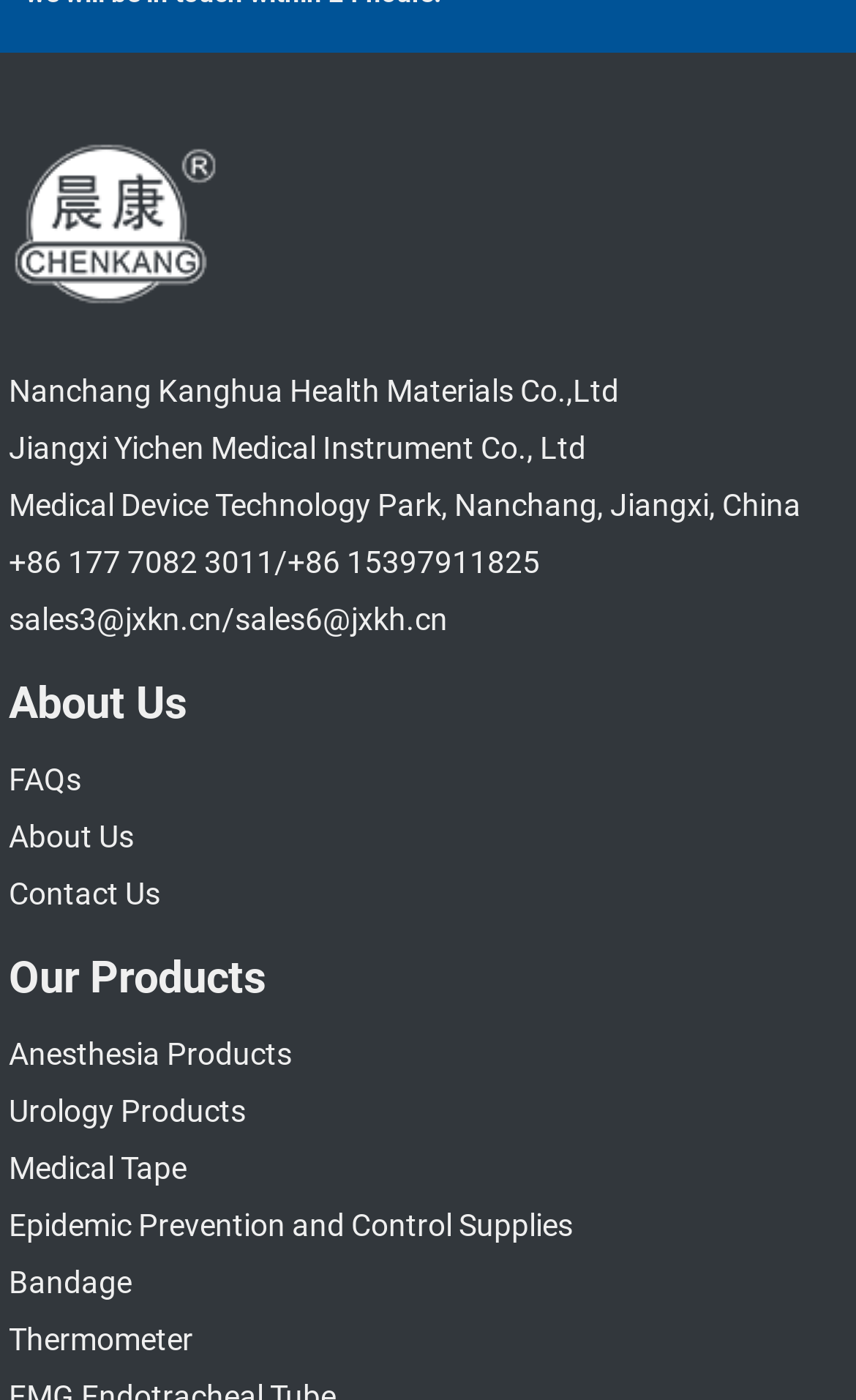Please identify the bounding box coordinates of the element's region that should be clicked to execute the following instruction: "view company information". The bounding box coordinates must be four float numbers between 0 and 1, i.e., [left, top, right, bottom].

[0.01, 0.267, 0.723, 0.292]